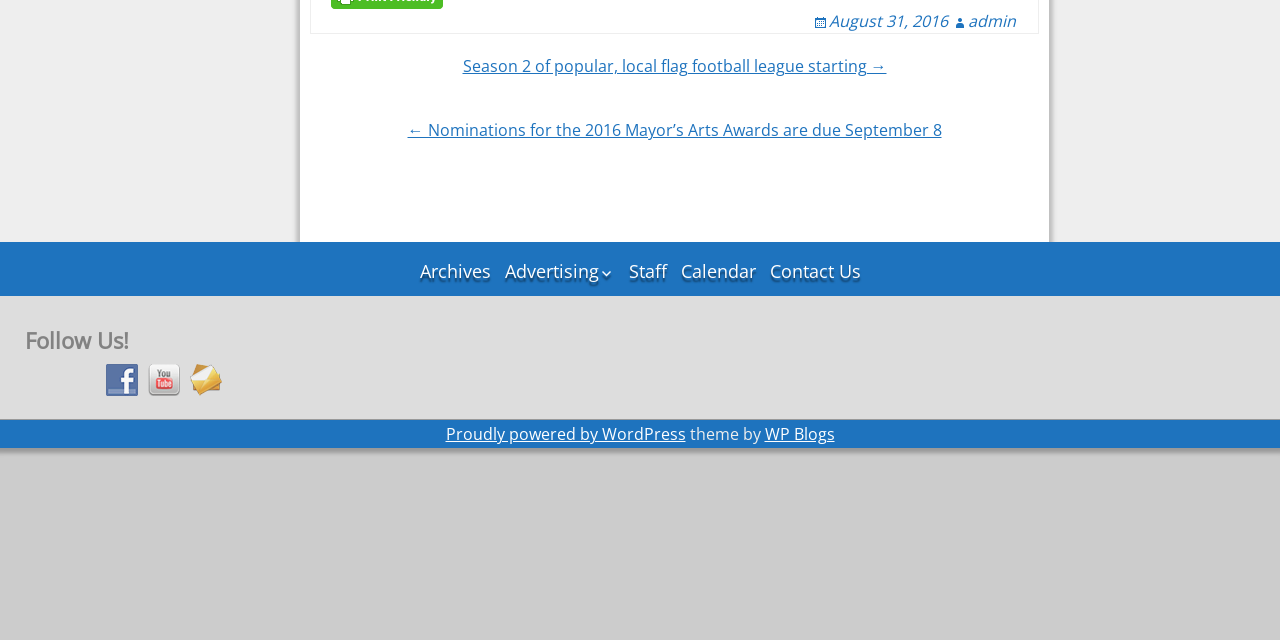Calculate the bounding box coordinates of the UI element given the description: "Contact Us".

[0.597, 0.394, 0.676, 0.453]